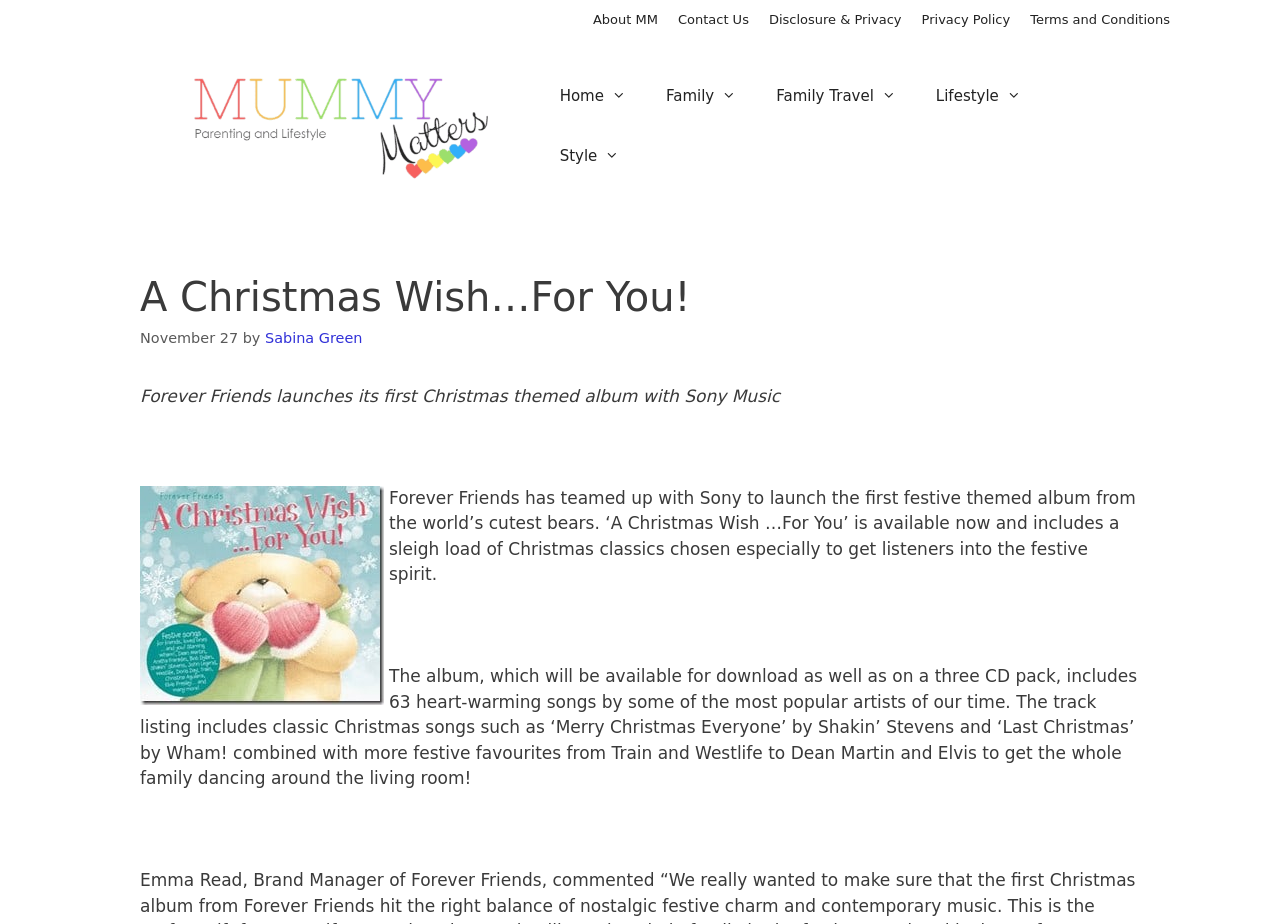Please specify the bounding box coordinates of the clickable region necessary for completing the following instruction: "Click on the 'Mummy Matters: Parenting and Lifestyle' site logo". The coordinates must consist of four float numbers between 0 and 1, i.e., [left, top, right, bottom].

[0.109, 0.125, 0.422, 0.146]